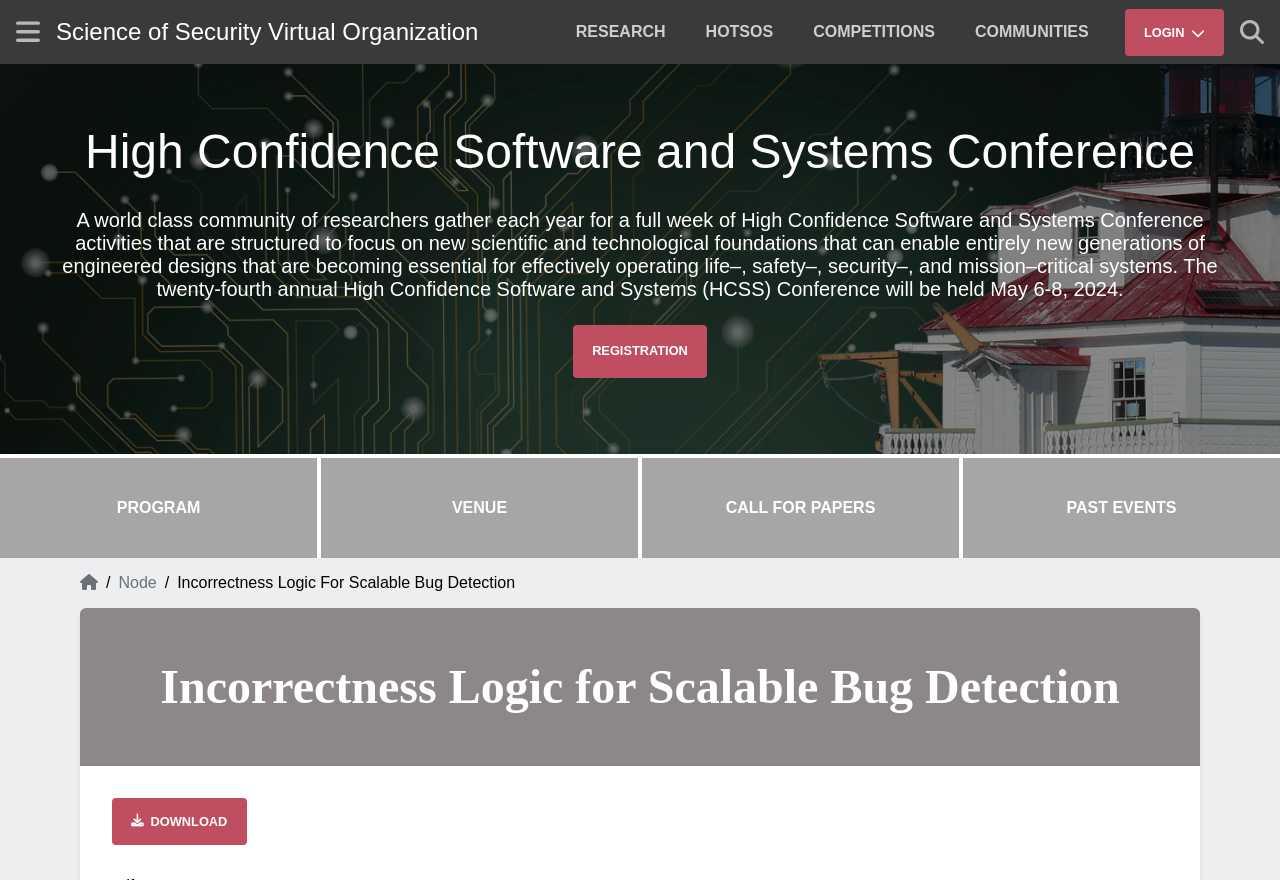Please find the bounding box coordinates for the clickable element needed to perform this instruction: "Login to the system".

[0.879, 0.01, 0.956, 0.063]